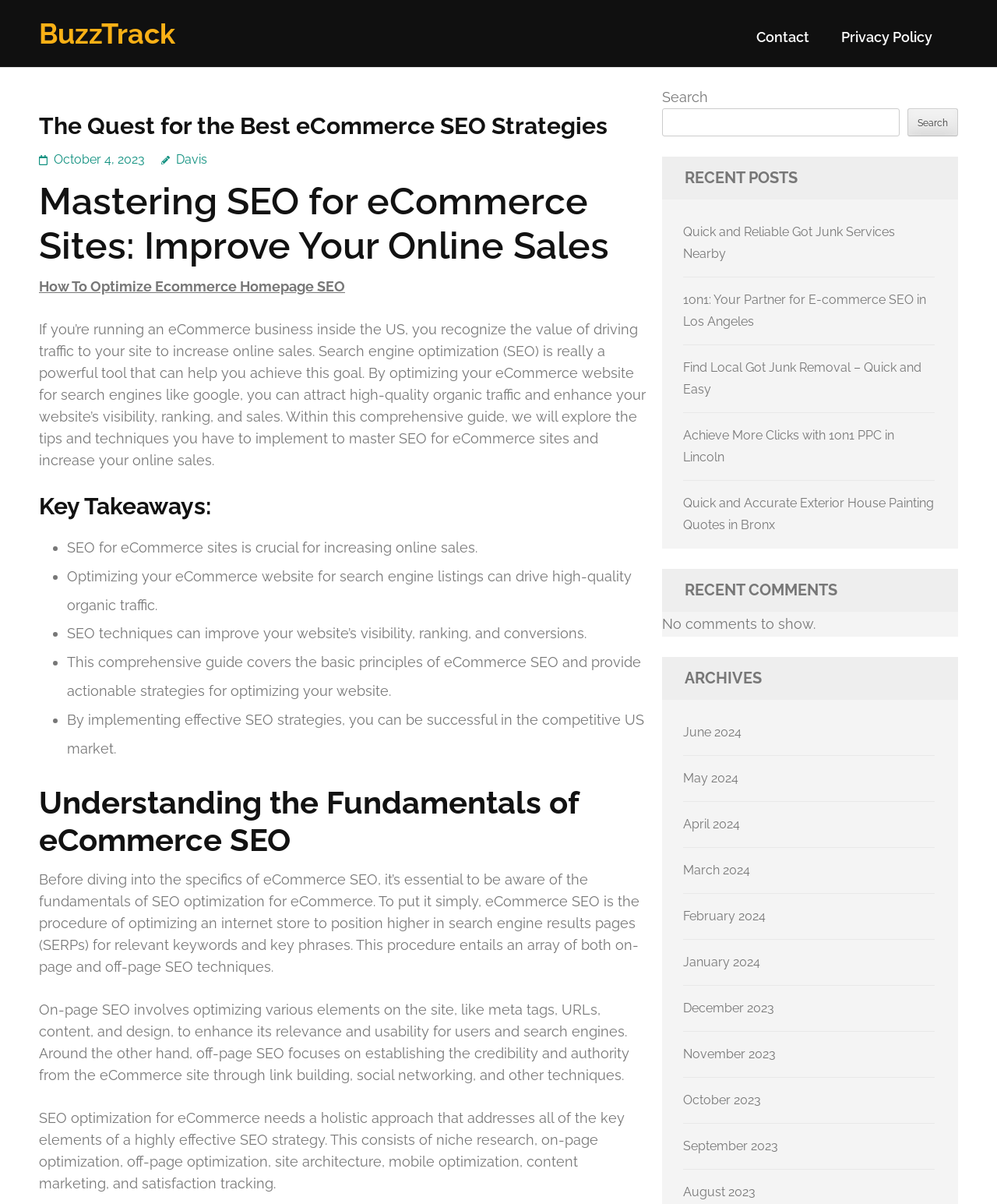Produce an extensive caption that describes everything on the webpage.

This webpage is about eCommerce SEO strategies, with the main title "The Quest for the Best eCommerce SEO Strategies" at the top. Below the title, there is a header section with links to "Contact" and "Privacy Policy" on the right side. 

The main content of the webpage is divided into several sections. The first section has a heading "Mastering SEO for eCommerce Sites: Improve Your Online Sales" and provides an introduction to the importance of SEO for eCommerce businesses. This section also includes a link to a related article "How To Optimize Ecommerce Homepage SEO".

The next section is titled "Key Takeaways" and lists five bullet points summarizing the importance of SEO for eCommerce sites. 

Following this, there is a section titled "Understanding the Fundamentals of eCommerce SEO" which provides a detailed explanation of what eCommerce SEO is, including on-page and off-page optimization techniques.

On the right side of the webpage, there is a search bar with a button labeled "Search". Below the search bar, there are three sections: "RECENT POSTS", "RECENT COMMENTS", and "ARCHIVES". The "RECENT POSTS" section lists five links to recent articles, while the "RECENT COMMENTS" section indicates that there are no comments to show. The "ARCHIVES" section lists links to monthly archives from June 2024 to August 2023.